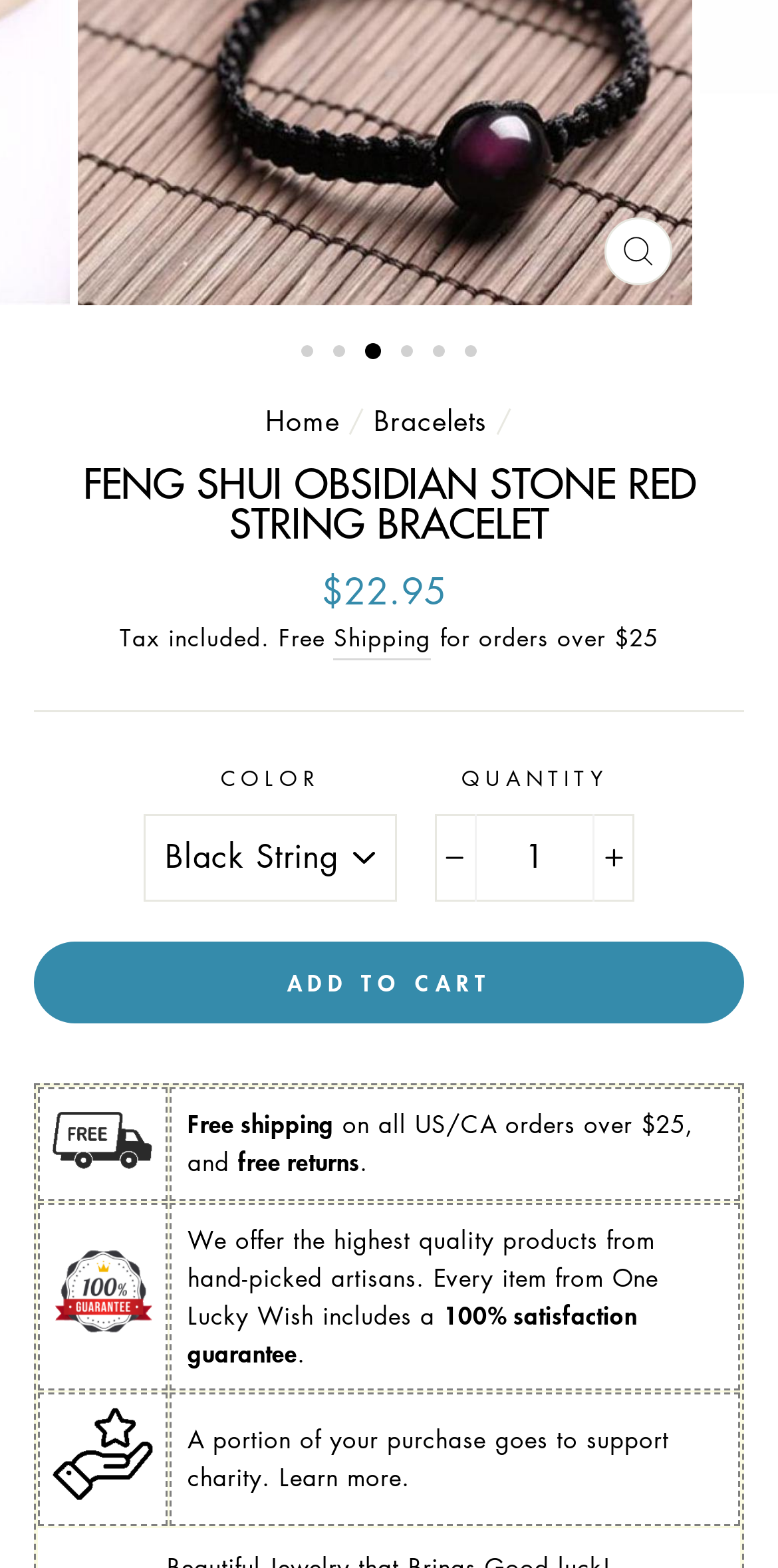Using the provided element description: "Add to cart", determine the bounding box coordinates of the corresponding UI element in the screenshot.

[0.044, 0.654, 0.956, 0.709]